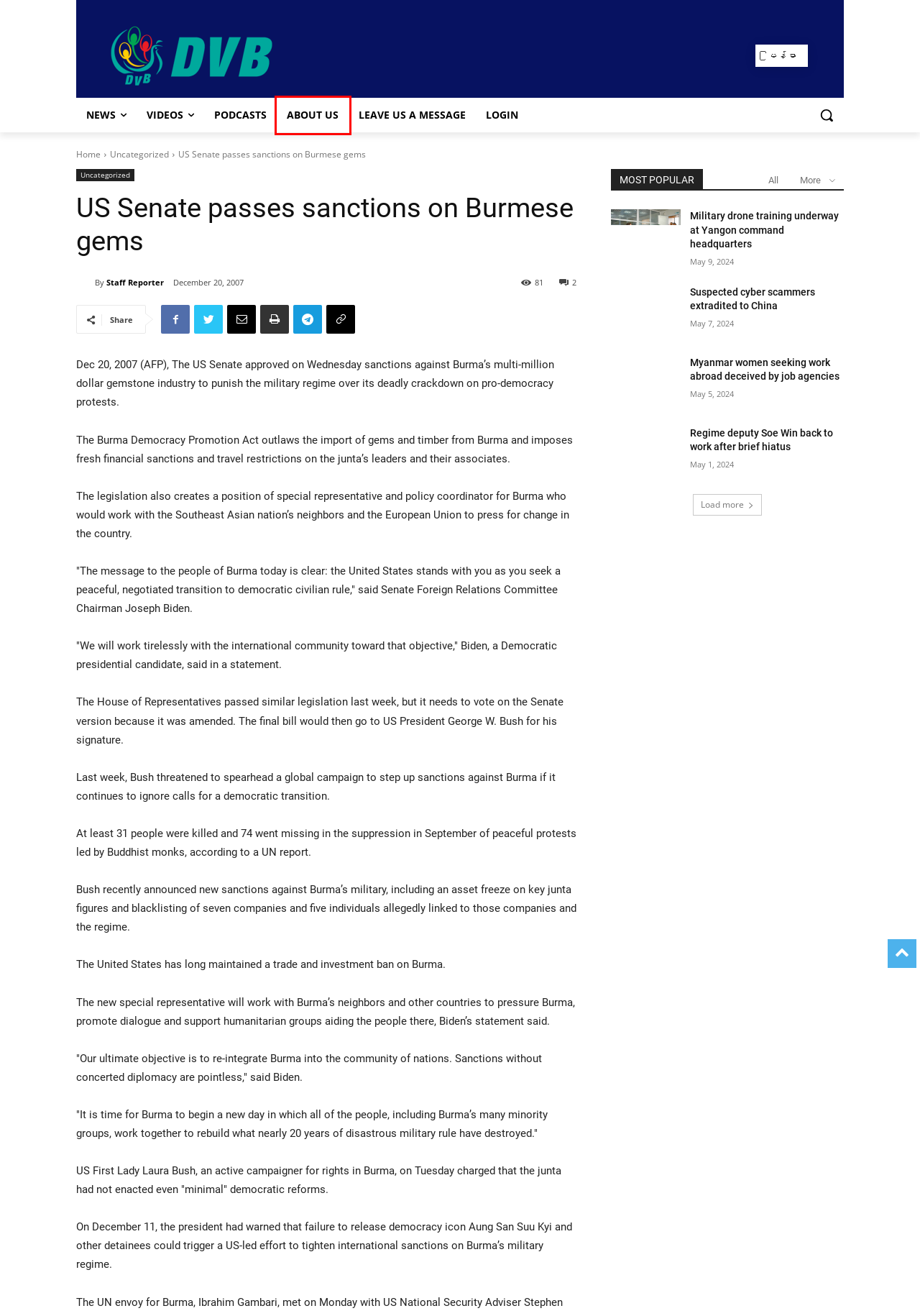Using the screenshot of a webpage with a red bounding box, pick the webpage description that most accurately represents the new webpage after the element inside the red box is clicked. Here are the candidates:
A. New surveillance policies added on mobile wallet transactions, users say- DVB
B. Three years of Myanmar Spring: Progress and blind spots- DVB
C. News Archives - DVB
D. About Us - DVB
E. Cartoons Archives - DVB
F. Suspected cyber scammers extradited to China - DVB
G. Home - DVB
H. boycott Archives - DVB

D